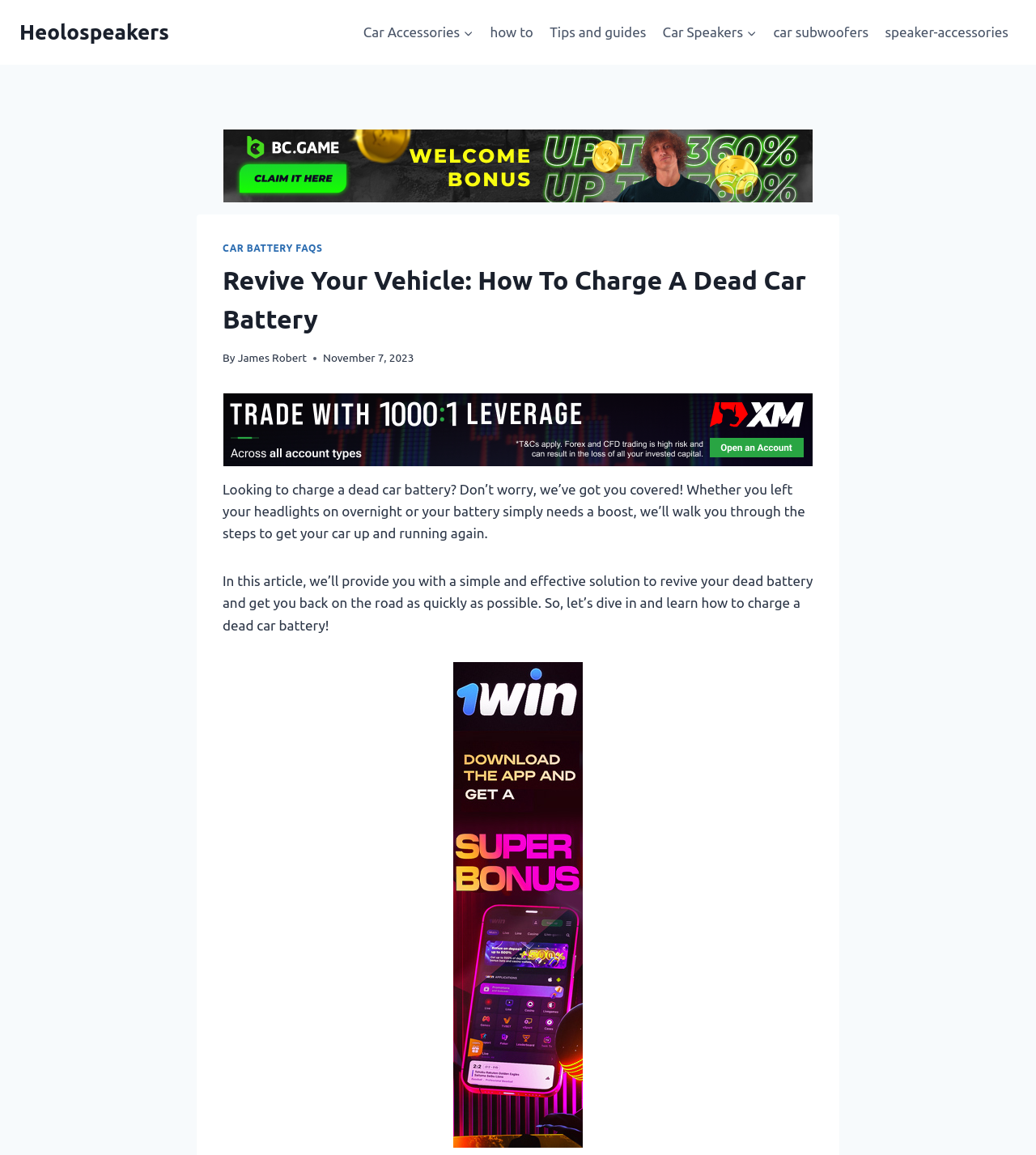Identify the bounding box for the UI element described as: "James Robert". Ensure the coordinates are four float numbers between 0 and 1, formatted as [left, top, right, bottom].

[0.229, 0.304, 0.296, 0.315]